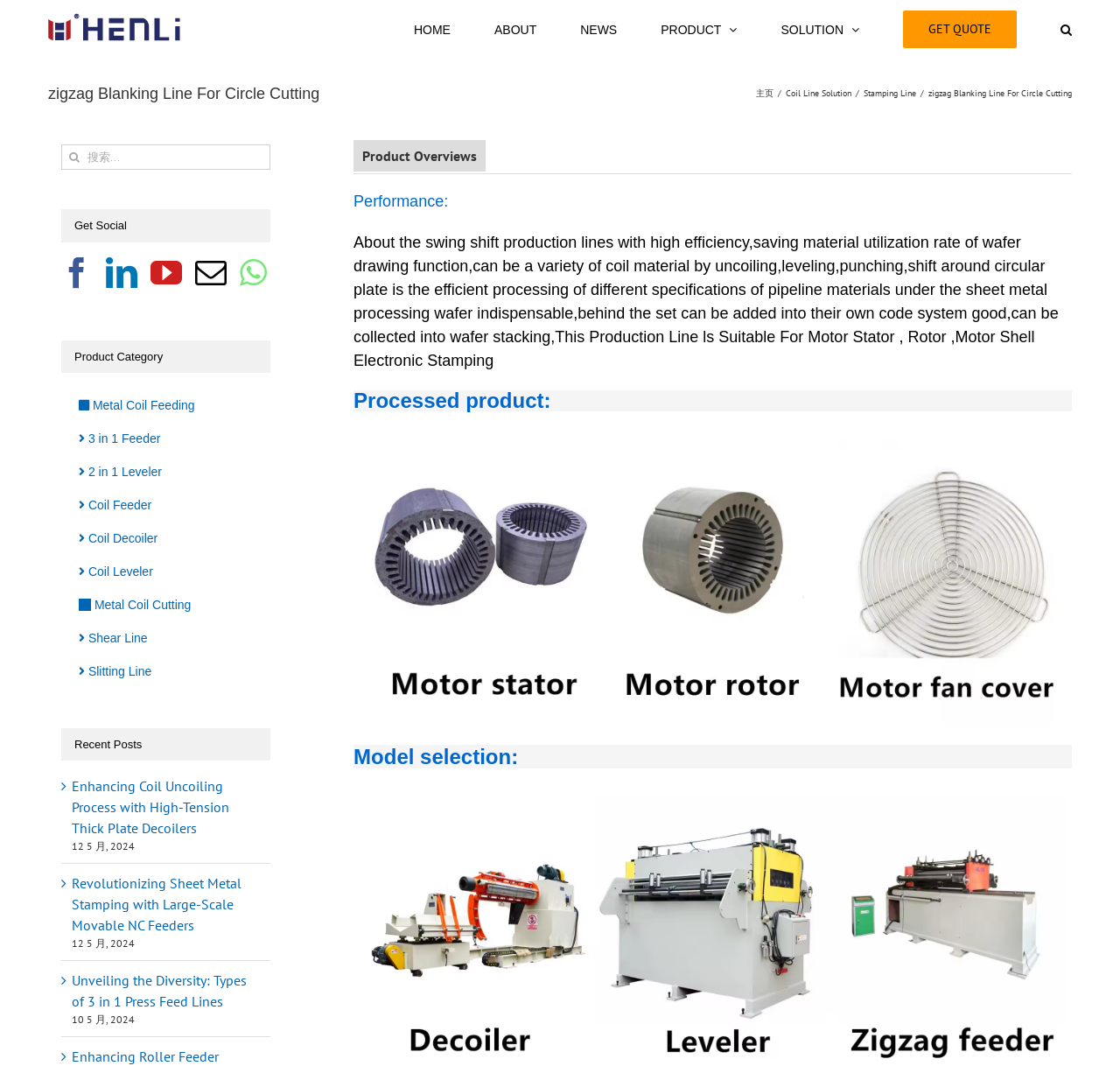Pinpoint the bounding box coordinates of the area that should be clicked to complete the following instruction: "View the About page". The coordinates must be given as four float numbers between 0 and 1, i.e., [left, top, right, bottom].

None